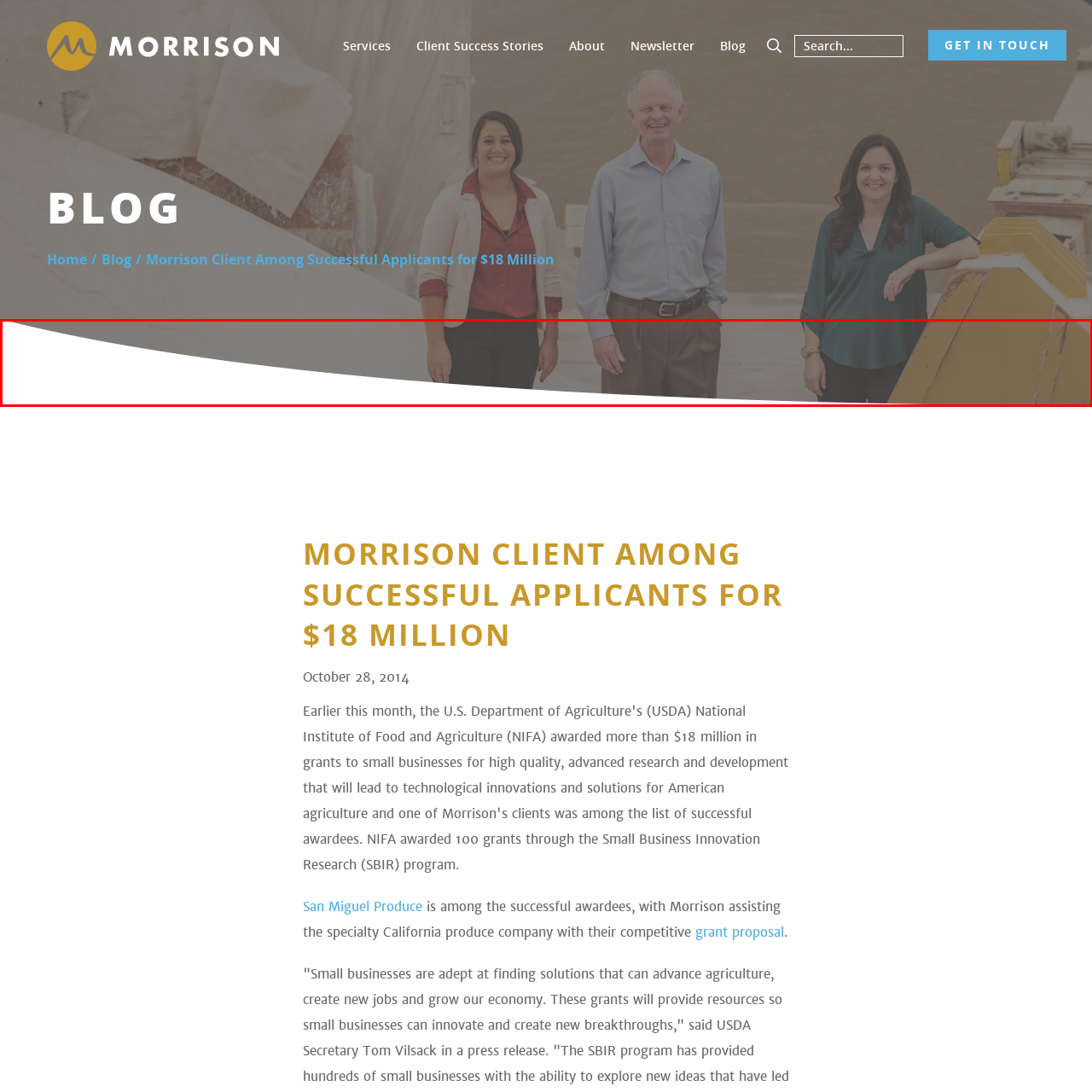Is the focus of the image on the upper halves of the individuals?
Look closely at the image highlighted by the red bounding box and give a comprehensive answer to the question.

The caption states that the focus is on the lower halves of the individuals, showcasing a variety of clothing styles, which implies that the upper halves are not the main focus of the image.